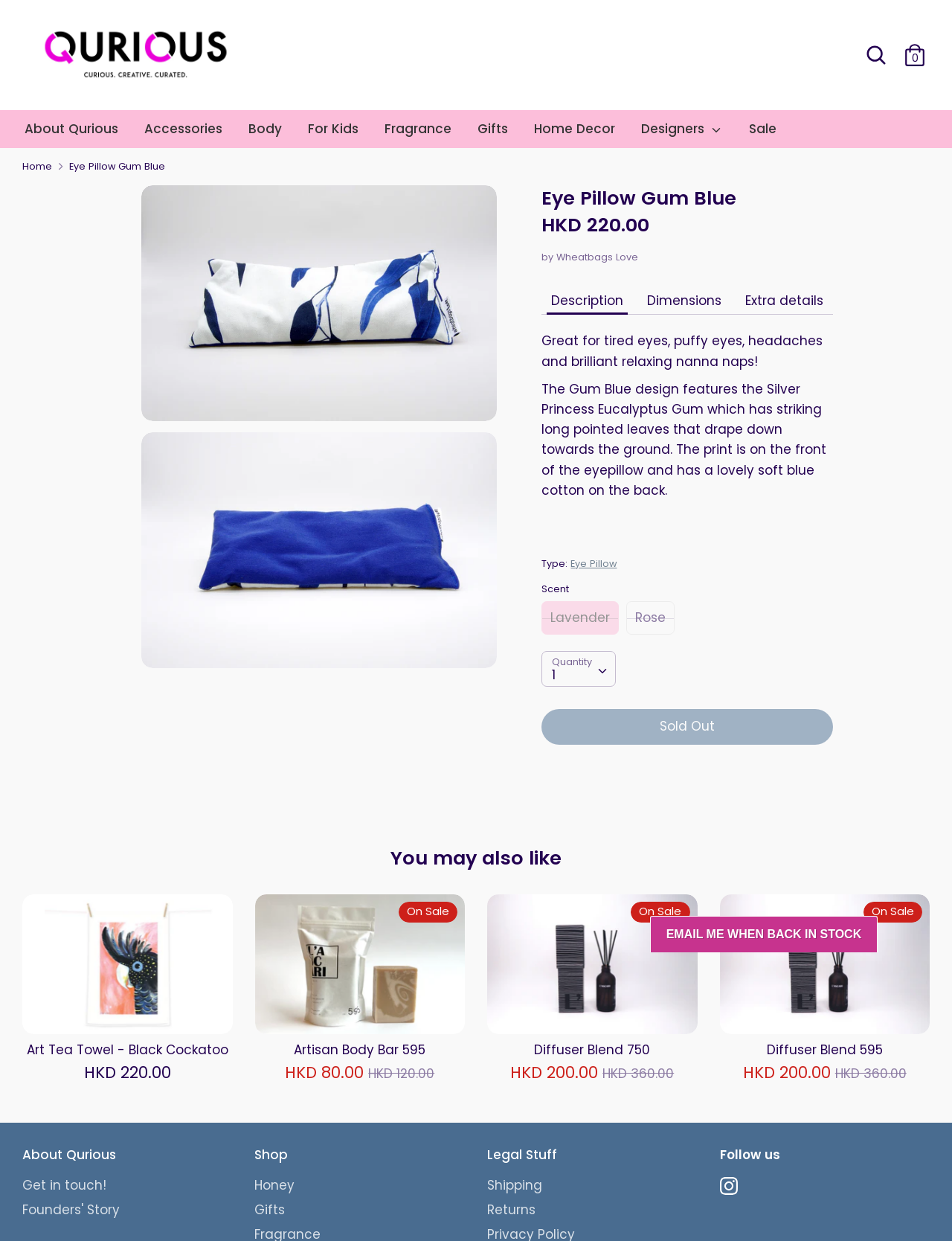Determine the bounding box coordinates for the area that should be clicked to carry out the following instruction: "Follow Qurious on Instagram".

[0.756, 0.949, 0.775, 0.963]